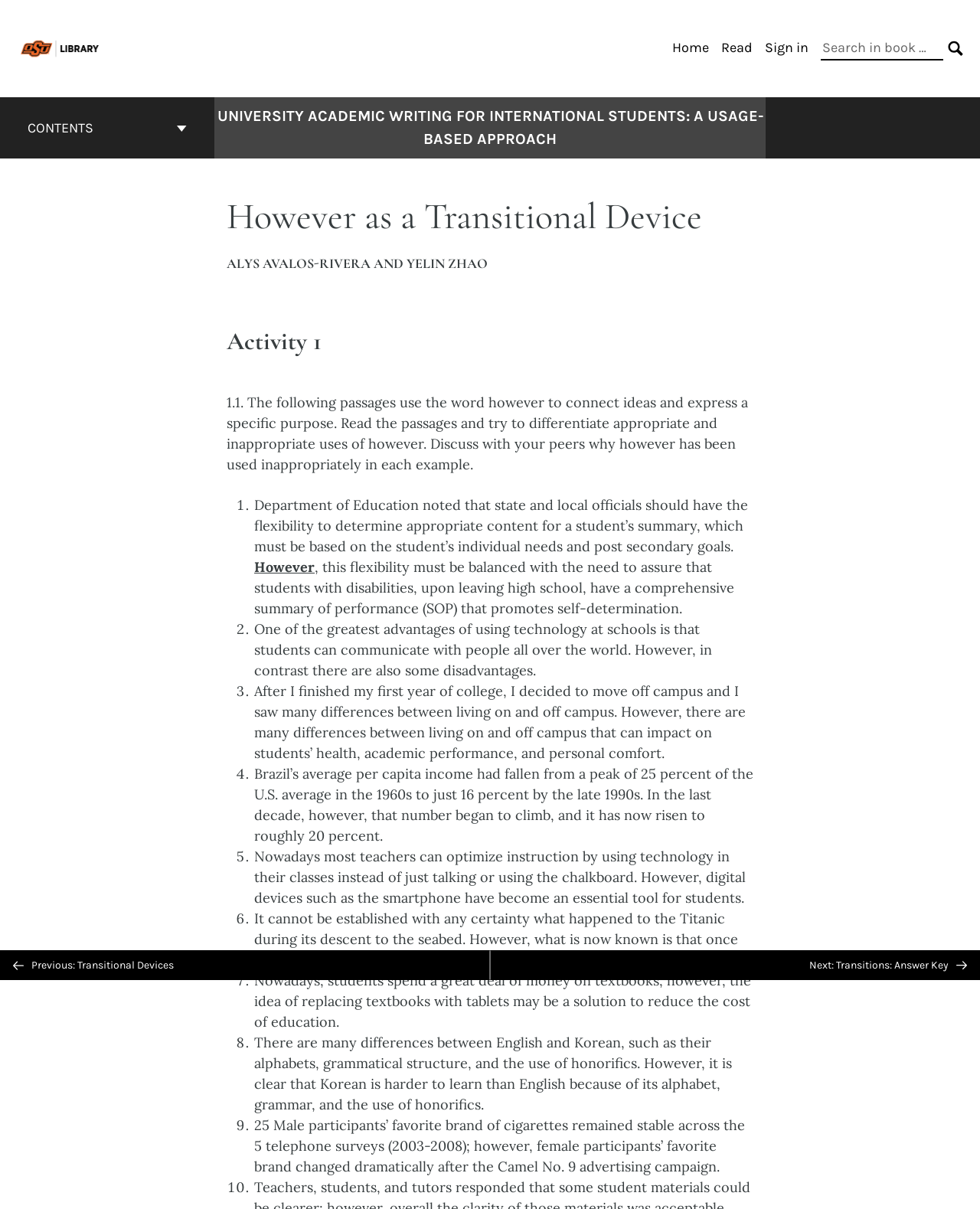Pinpoint the bounding box coordinates of the clickable element needed to complete the instruction: "Search in book". The coordinates should be provided as four float numbers between 0 and 1: [left, top, right, bottom].

[0.838, 0.03, 0.962, 0.05]